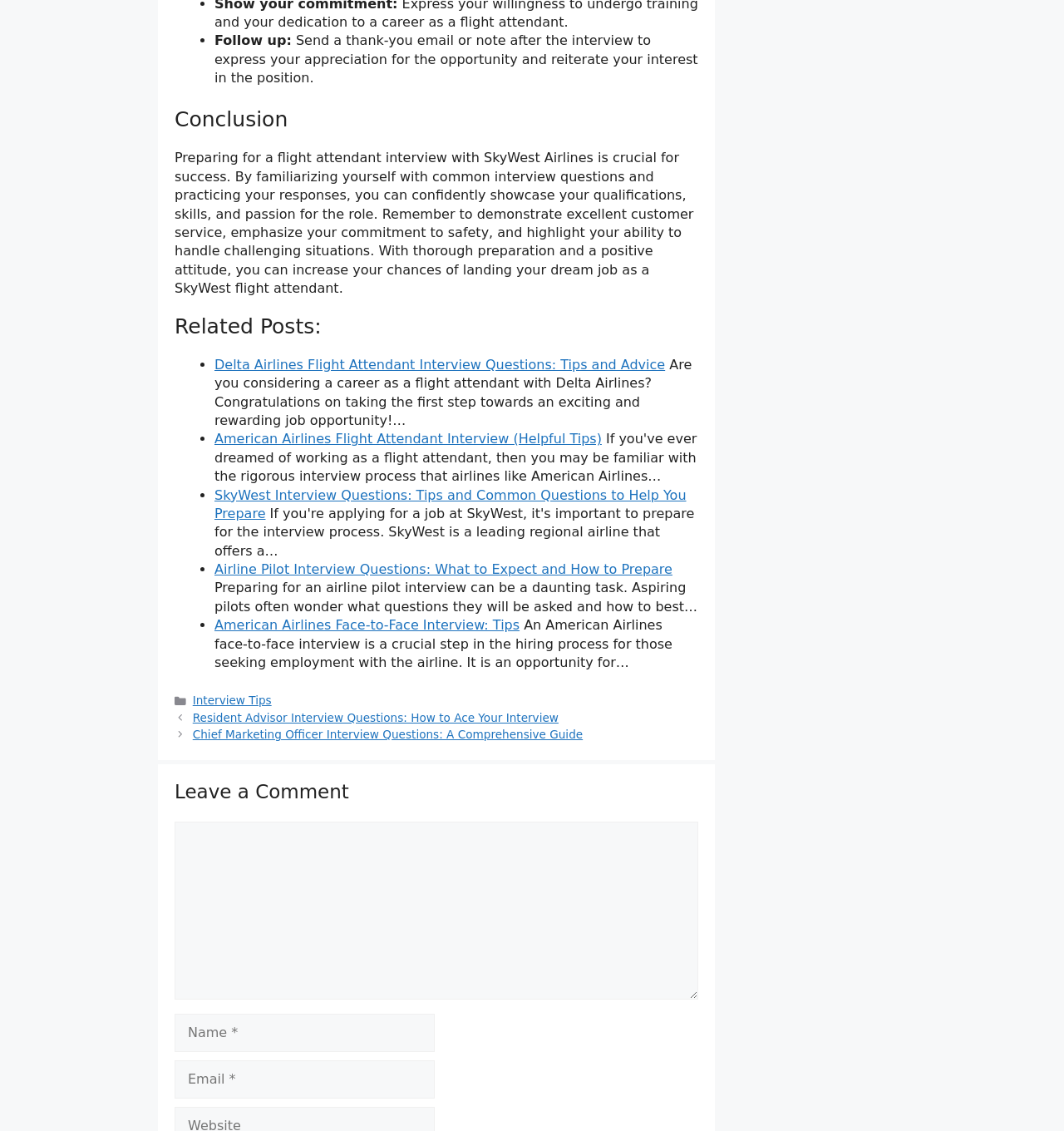What categories are listed in the footer?
We need a detailed and meticulous answer to the question.

The footer of the webpage lists a category called 'Interview Tips', which suggests that the webpage is part of a larger website that provides resources and advice for job interviews.